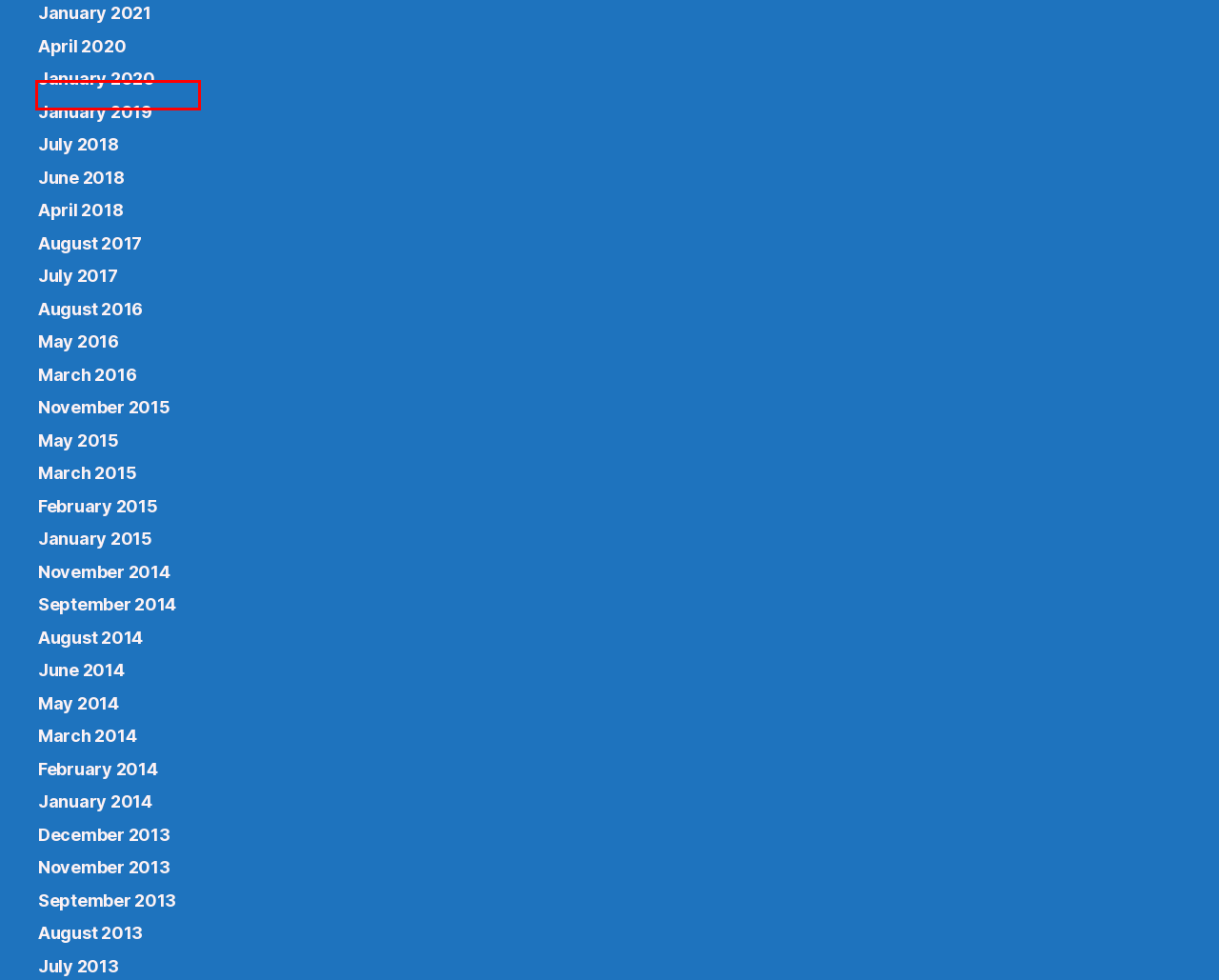Look at the screenshot of a webpage with a red bounding box and select the webpage description that best corresponds to the new page after clicking the element in the red box. Here are the options:
A. February 2015 – JW5150
B. August 2017 – JW5150
C. May 2015 – JW5150
D. January 2014 – JW5150
E. September 2021 – JW5150
F. July 2018 – JW5150
G. August 2016 – JW5150
H. September 2014 – JW5150

E